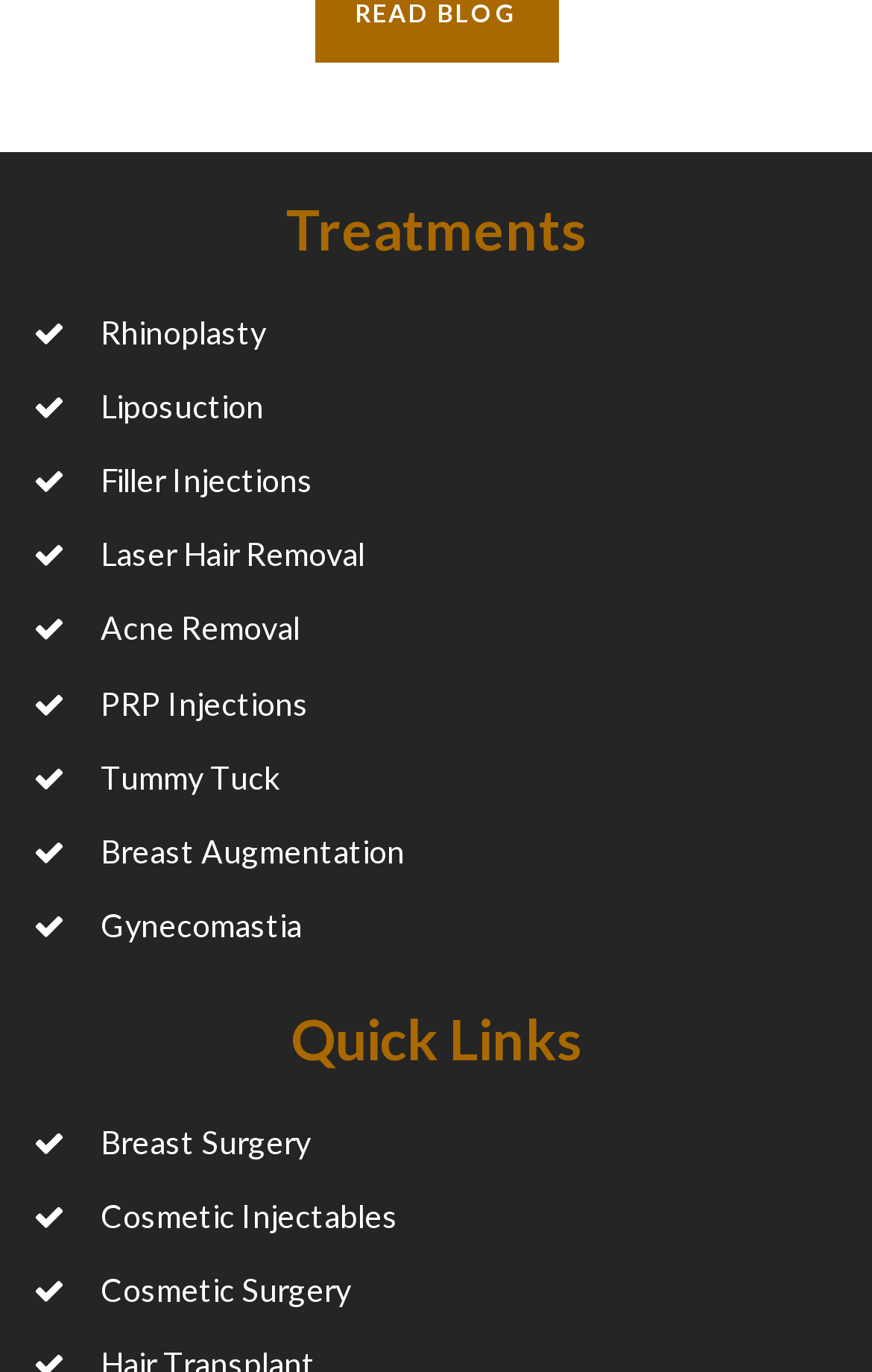Use a single word or phrase to answer the following:
What is the second heading on the webpage?

Quick Links